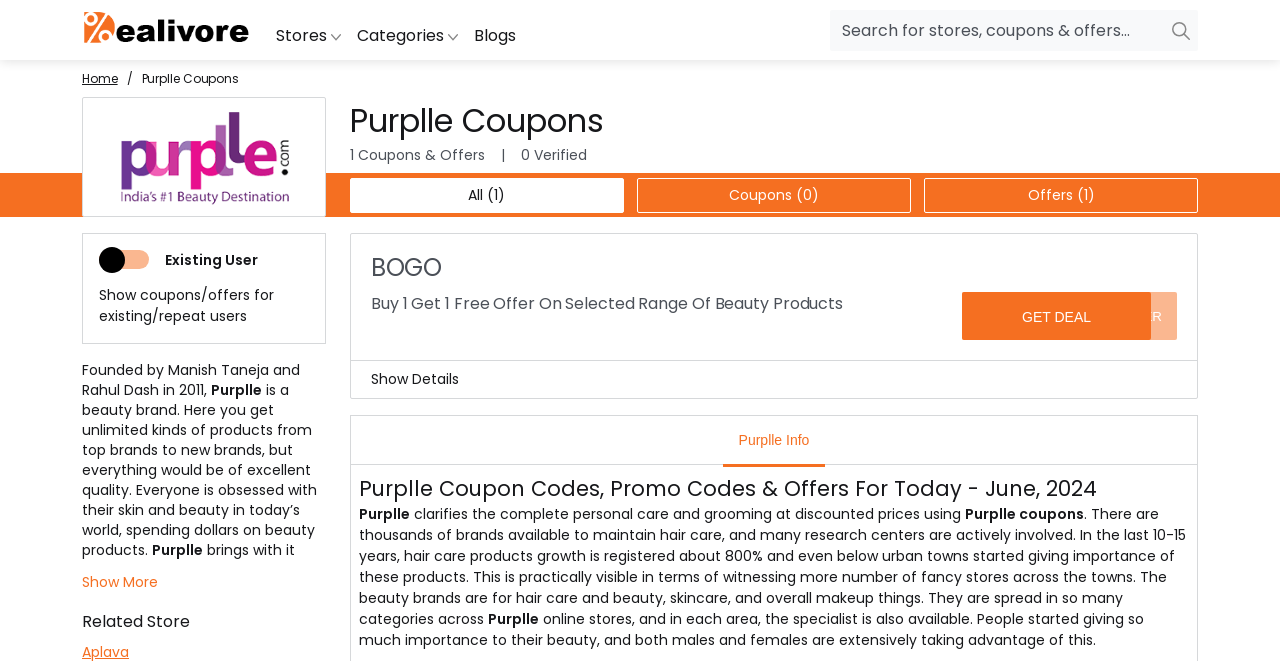Locate the bounding box coordinates of the clickable element to fulfill the following instruction: "Click on Home". Provide the coordinates as four float numbers between 0 and 1 in the format [left, top, right, bottom].

[0.064, 0.015, 0.197, 0.076]